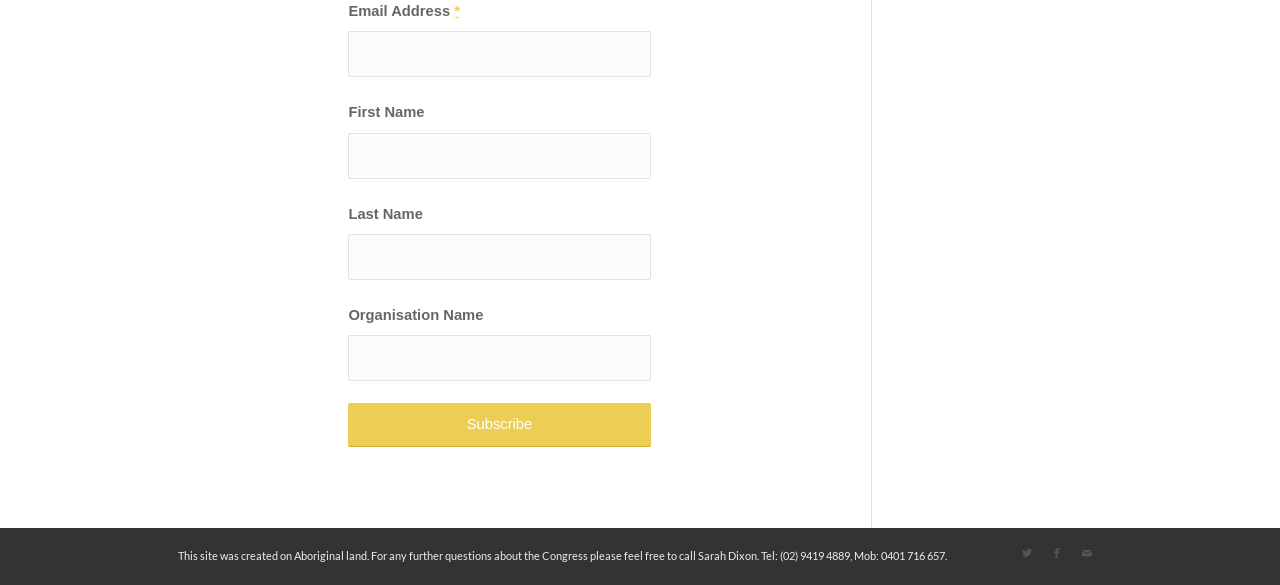Pinpoint the bounding box coordinates of the clickable element needed to complete the instruction: "Read the 'Conclave Early Next Week?' article". The coordinates should be provided as four float numbers between 0 and 1: [left, top, right, bottom].

None